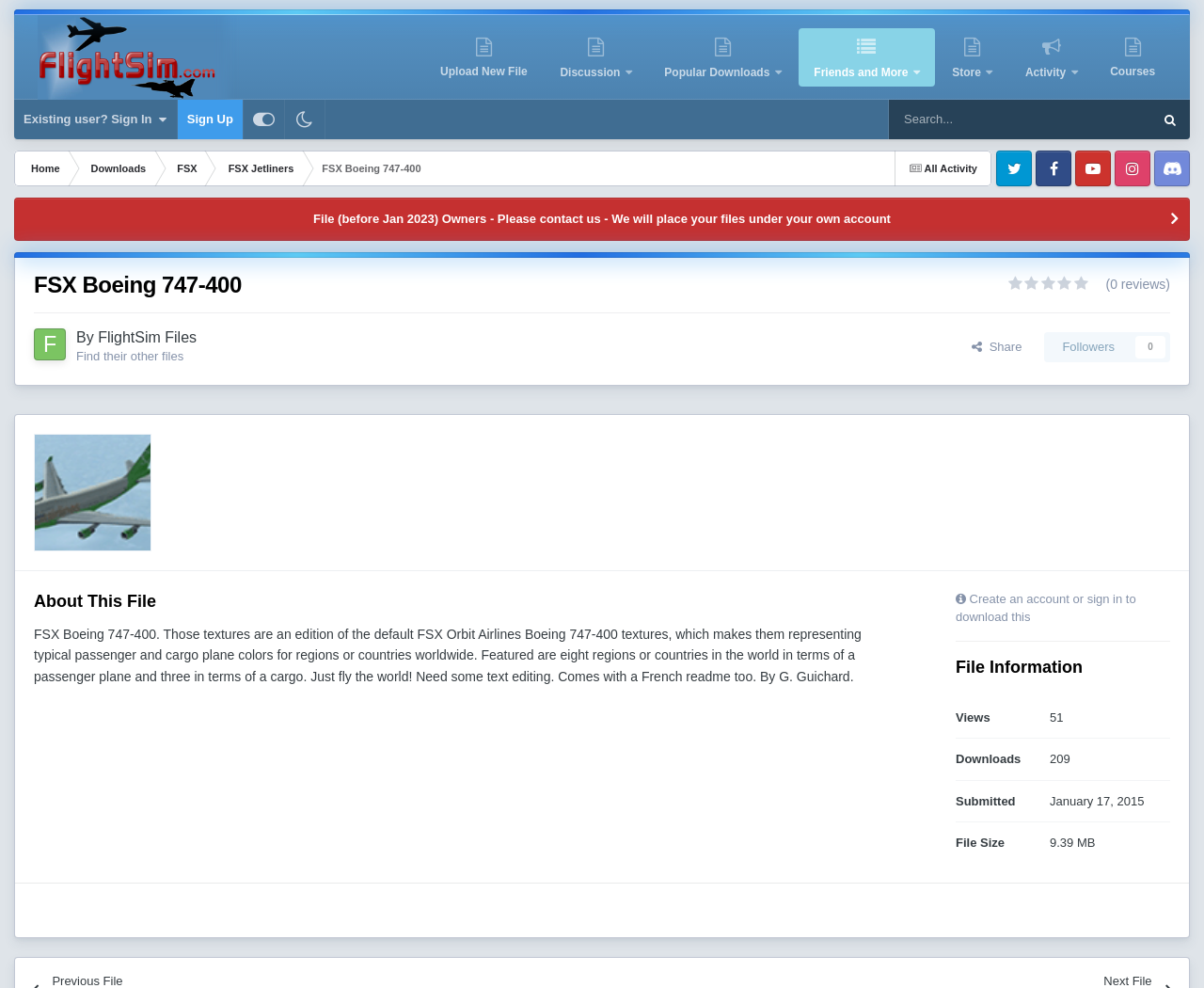Please use the details from the image to answer the following question comprehensively:
What is the name of the file described on this webpage?

I found the answer by looking at the heading 'FSX Boeing 747-400' which is located at the top of the webpage, and also by reading the static text 'FSX Boeing 747-400. Those textures are an edition of the default FSX Orbit Airlines Boeing 747-400 textures...' which provides a description of the file.